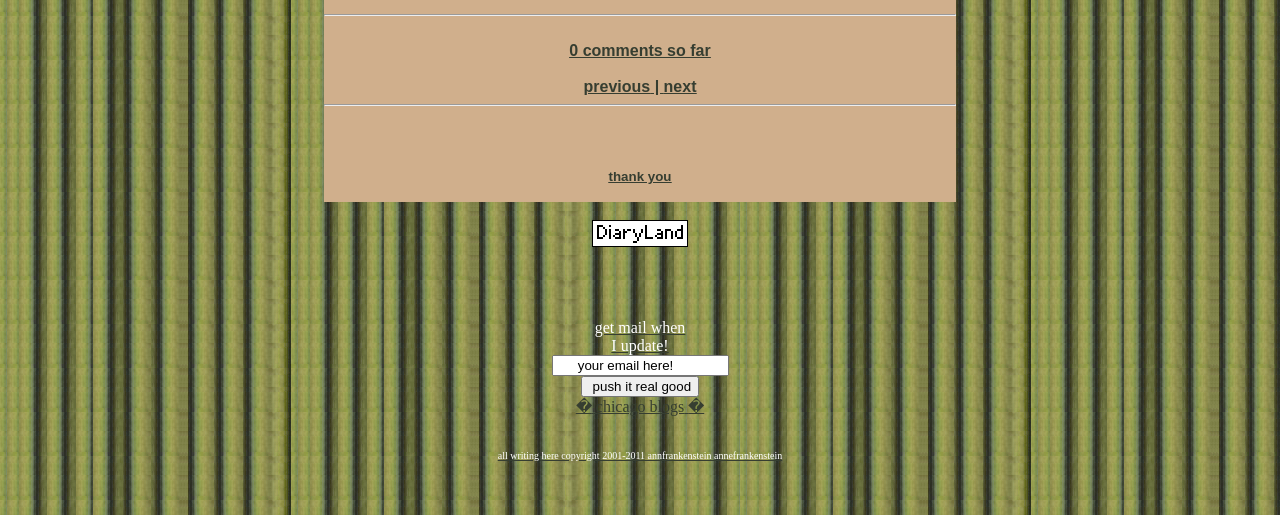Specify the bounding box coordinates of the area that needs to be clicked to achieve the following instruction: "click on the 'thank you' link".

[0.475, 0.328, 0.525, 0.357]